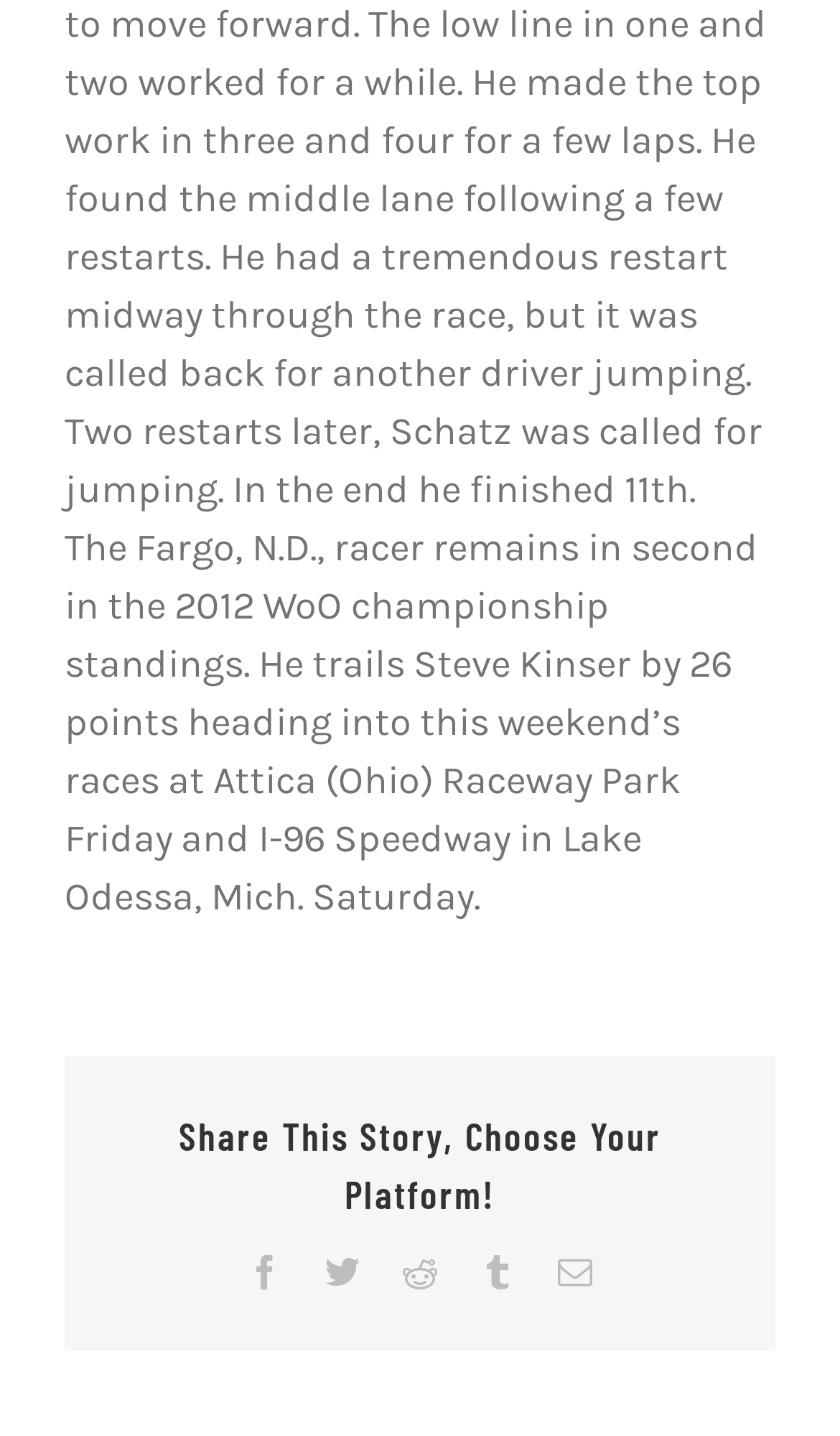How many social media platforms are available to share the story?
Could you give a comprehensive explanation in response to this question?

The answer can be found by counting the number of link elements with social media platform icons, which are Facebook, Twitter, Reddit, Tumblr, and Email.